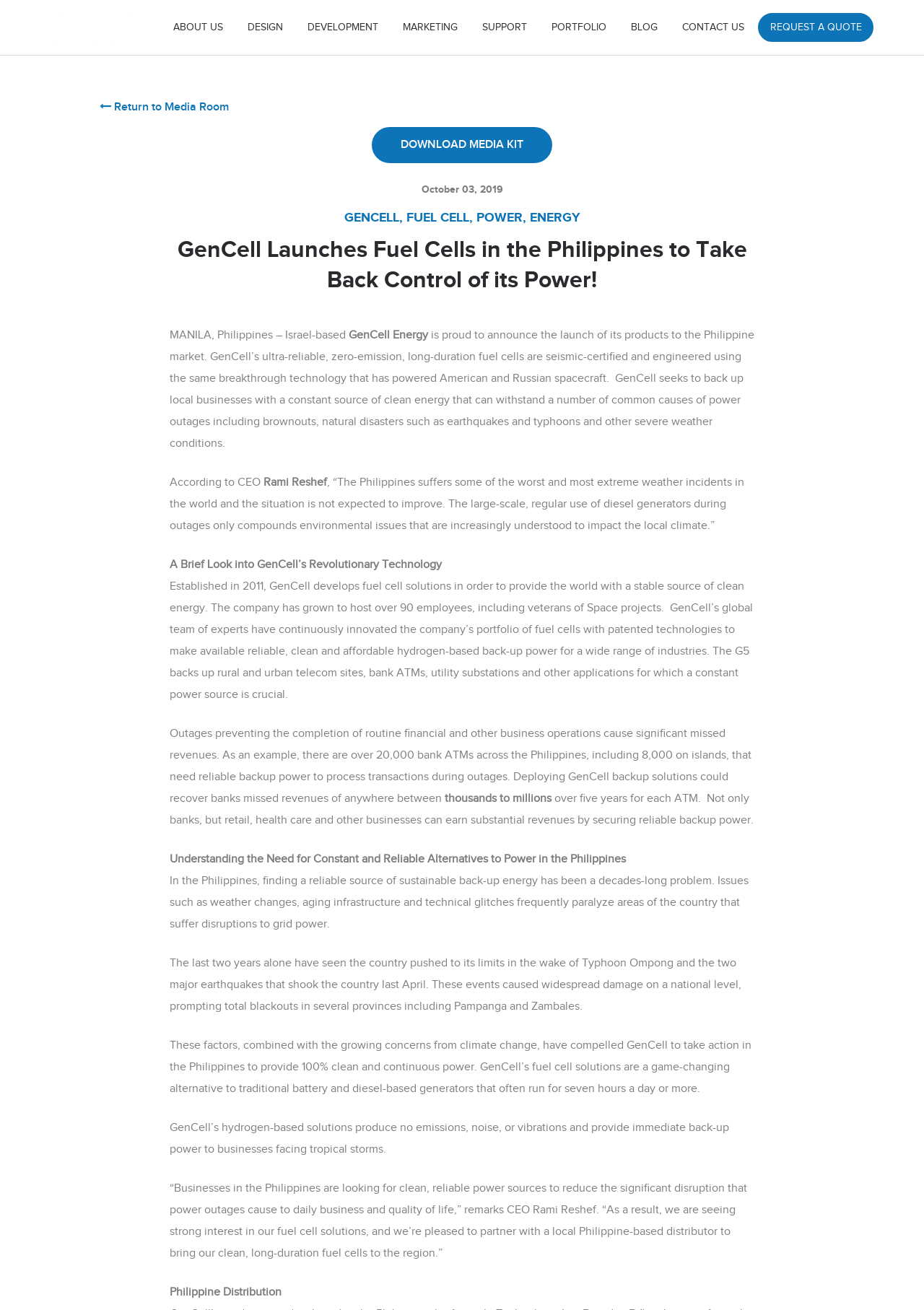Identify the bounding box coordinates of the clickable region required to complete the instruction: "Click on REQUEST A QUOTE". The coordinates should be given as four float numbers within the range of 0 and 1, i.e., [left, top, right, bottom].

[0.82, 0.01, 0.945, 0.032]